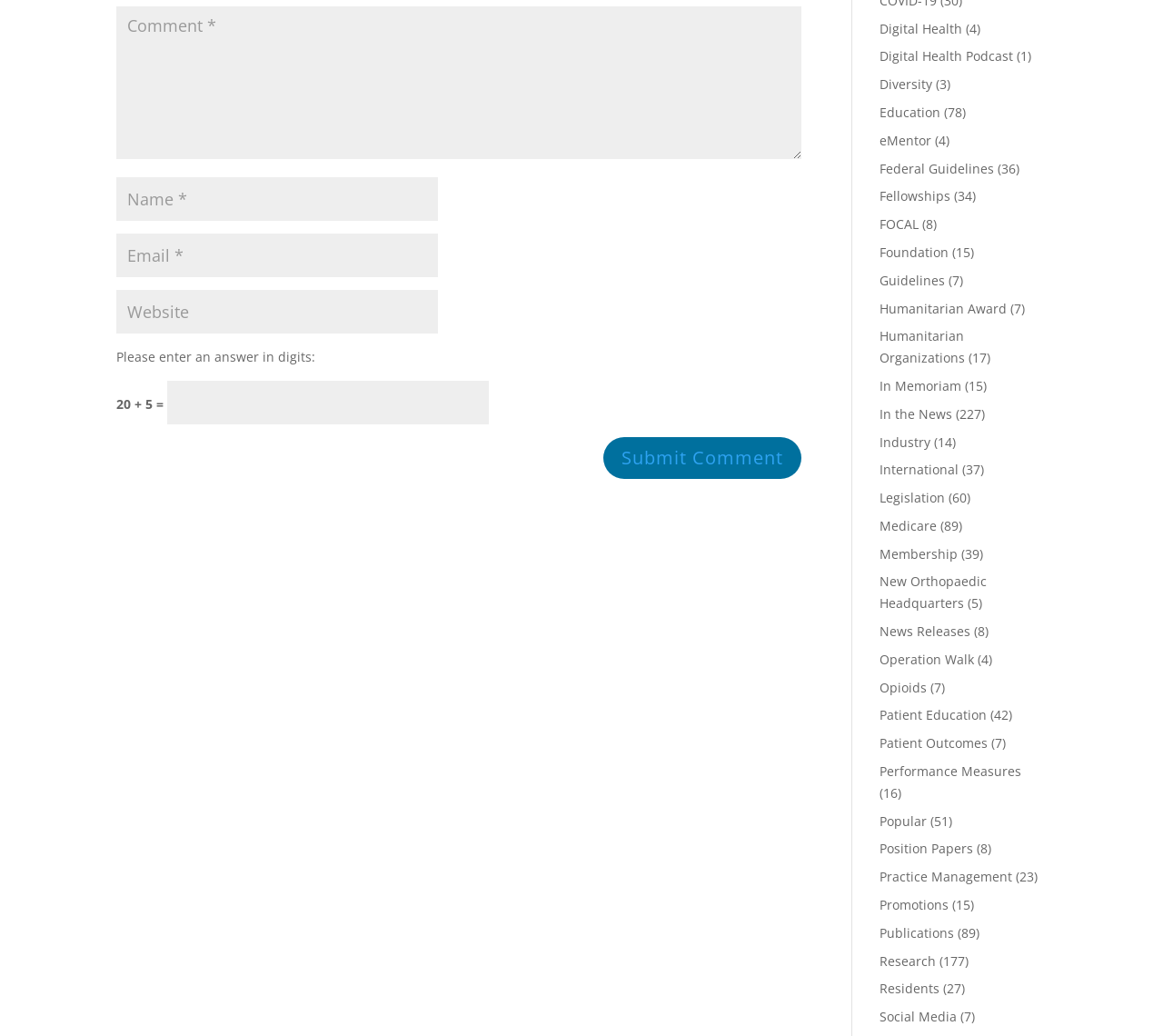Given the element description input value="Comment *" name="comment", specify the bounding box coordinates of the corresponding UI element in the format (top-left x, top-left y, bottom-right x, bottom-right y). All values must be between 0 and 1.

[0.1, 0.006, 0.689, 0.153]